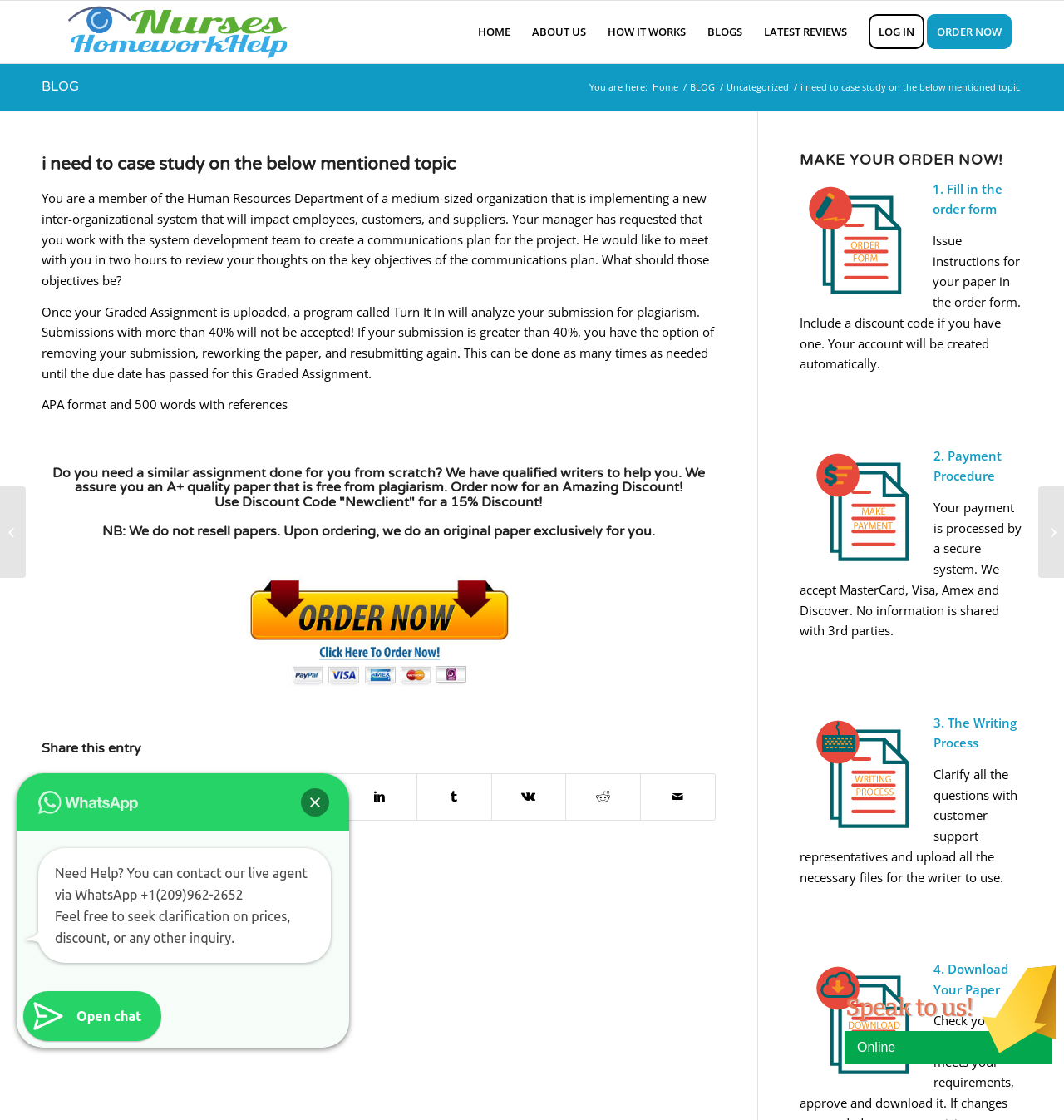Pinpoint the bounding box coordinates of the area that must be clicked to complete this instruction: "Click on the 'ORDER NOW' button".

[0.871, 0.001, 0.961, 0.056]